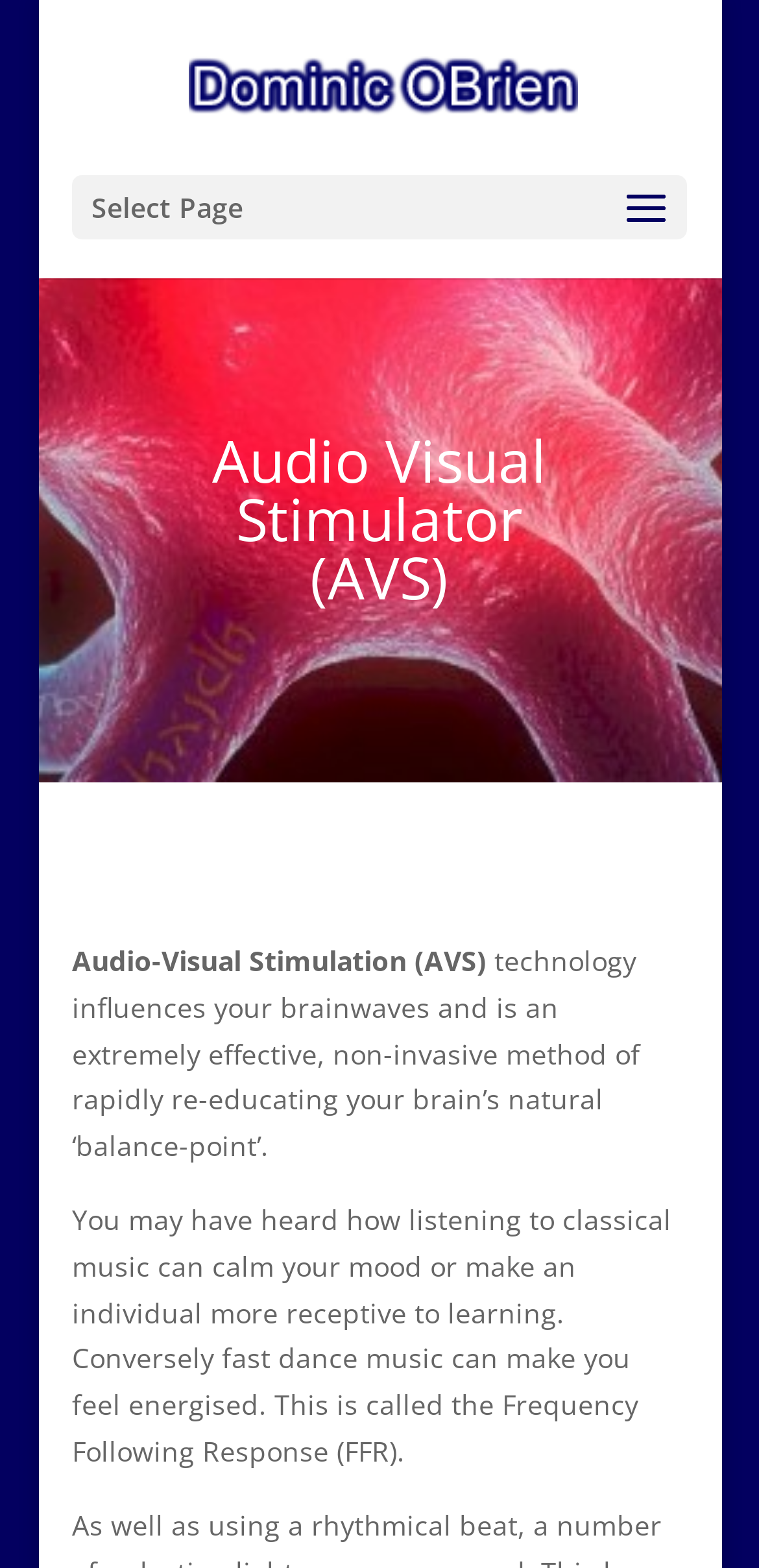Give a one-word or phrase response to the following question: What is the name of the person associated with this website?

Dominic O'Brien